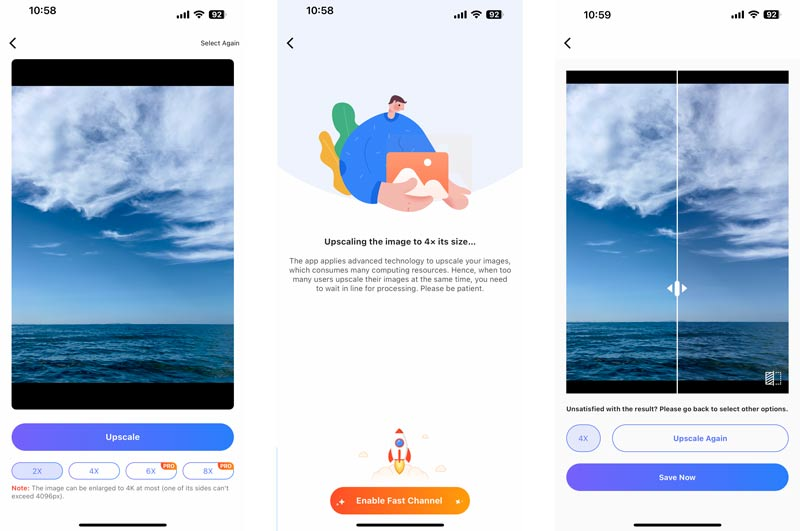What is the purpose of the slider on the rightmost screen?
Answer the question using a single word or phrase, according to the image.

Fine adjustments